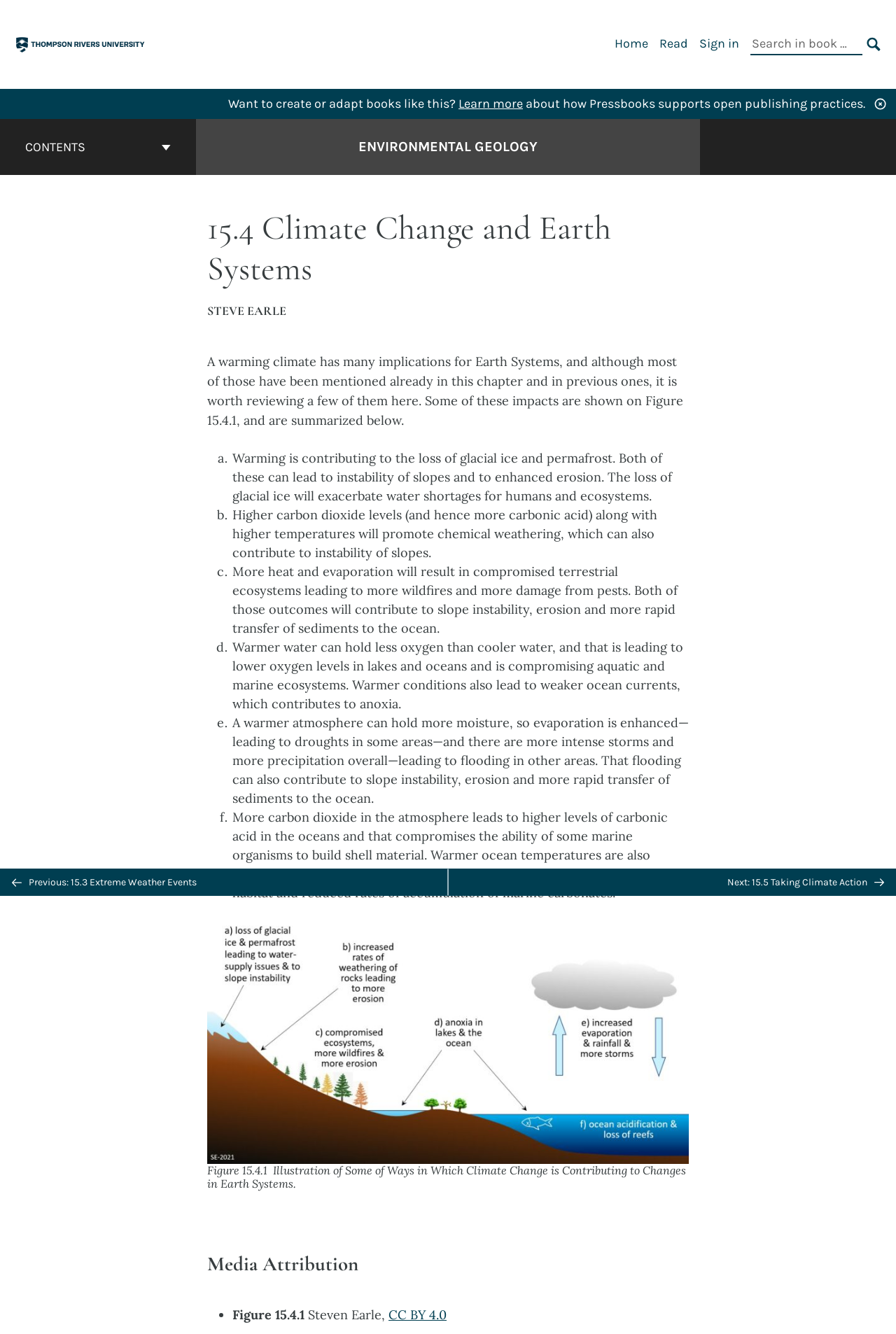Find the bounding box coordinates for the UI element whose description is: "Sign in". The coordinates should be four float numbers between 0 and 1, in the format [left, top, right, bottom].

[0.78, 0.027, 0.825, 0.038]